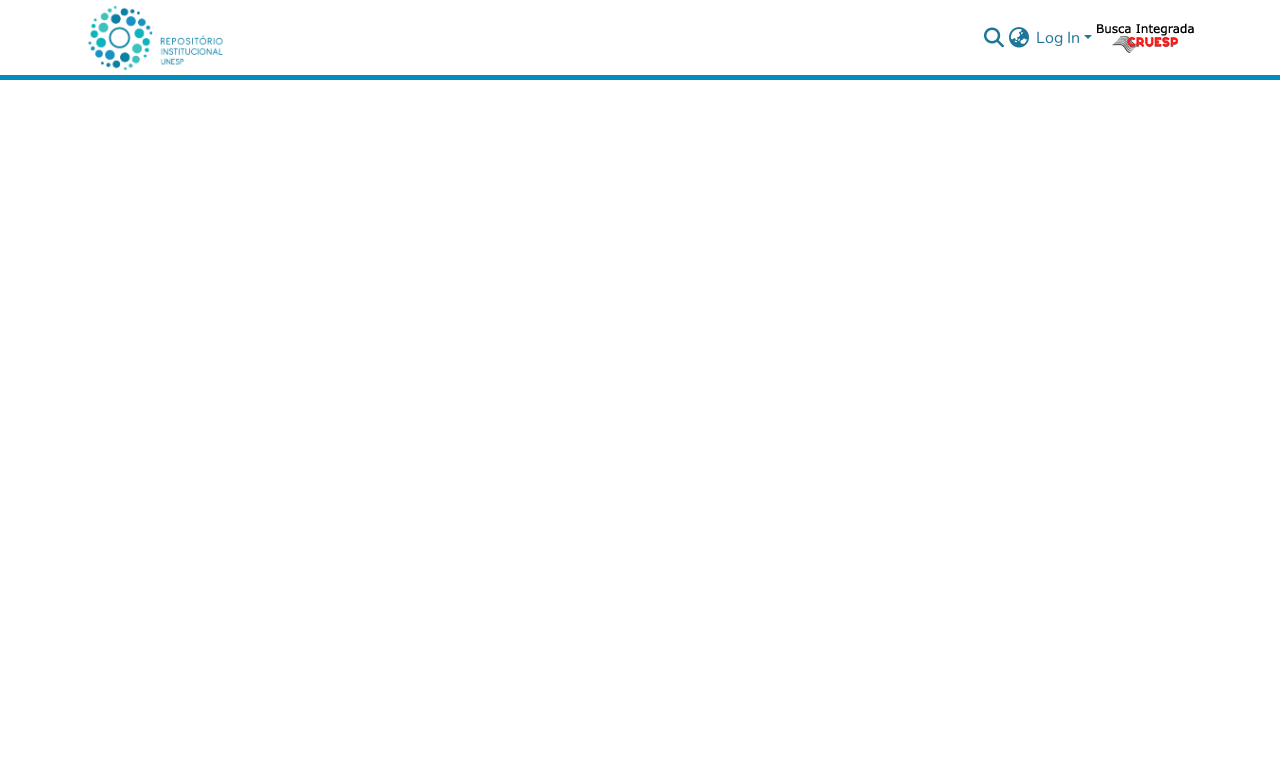Please respond to the question with a concise word or phrase:
How many navigation elements are at the top?

4